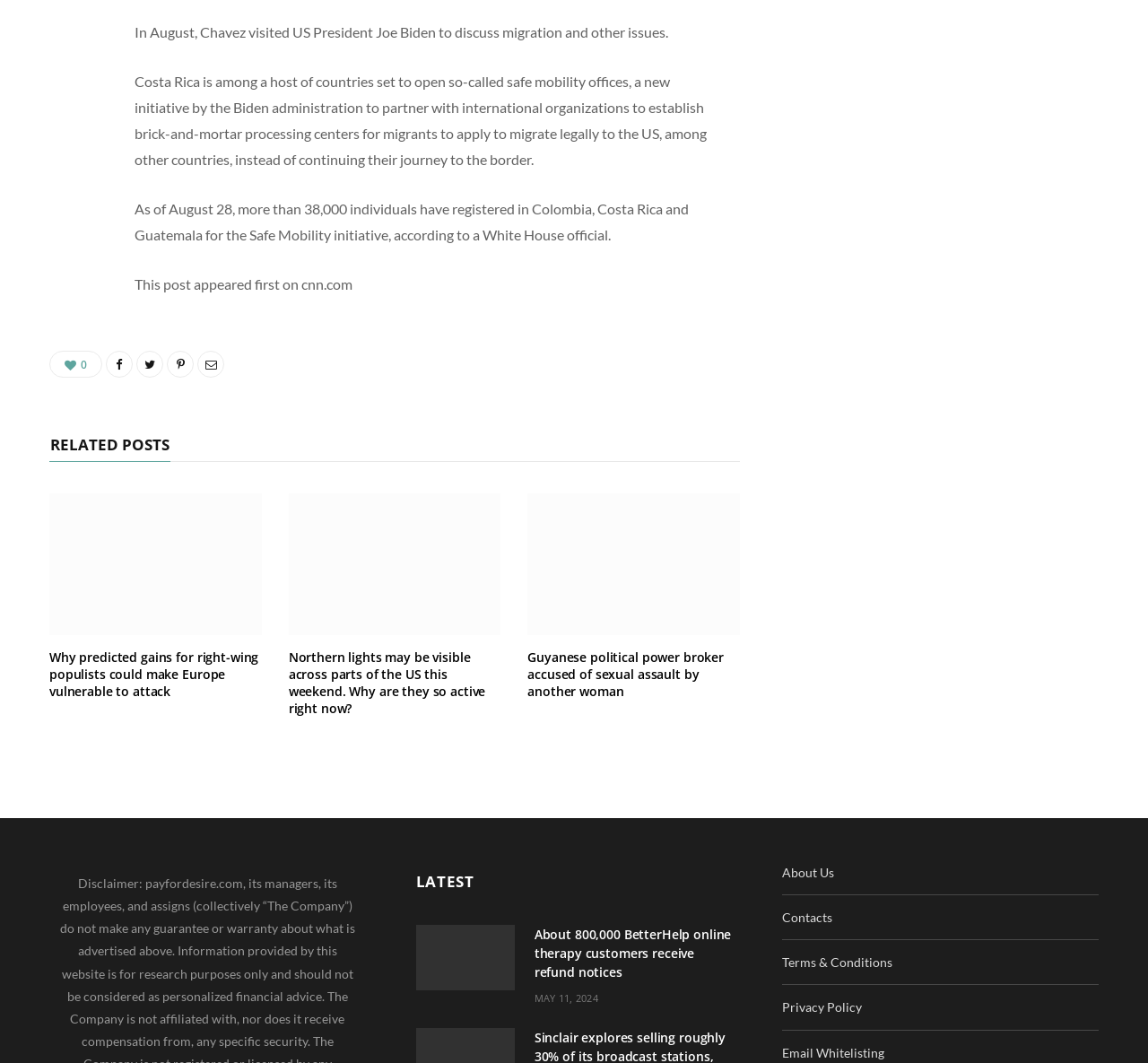What is the topic of the first article?
Using the details from the image, give an elaborate explanation to answer the question.

The first article is about migration and other issues discussed between Chavez and US President Joe Biden, as indicated by the StaticText element with ID 204.